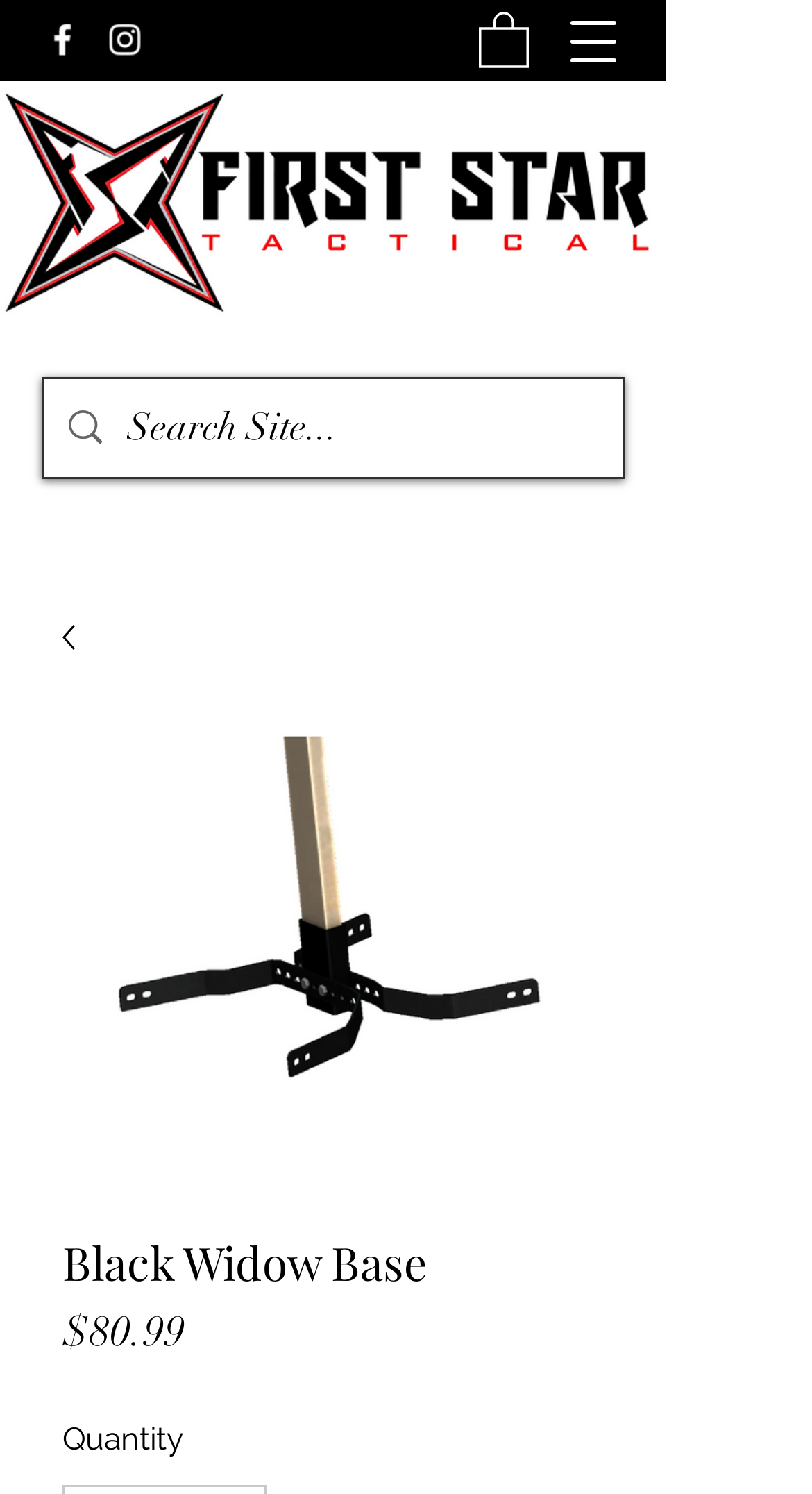Respond to the question below with a single word or phrase: What social media platforms are linked?

Facebook, Instagram